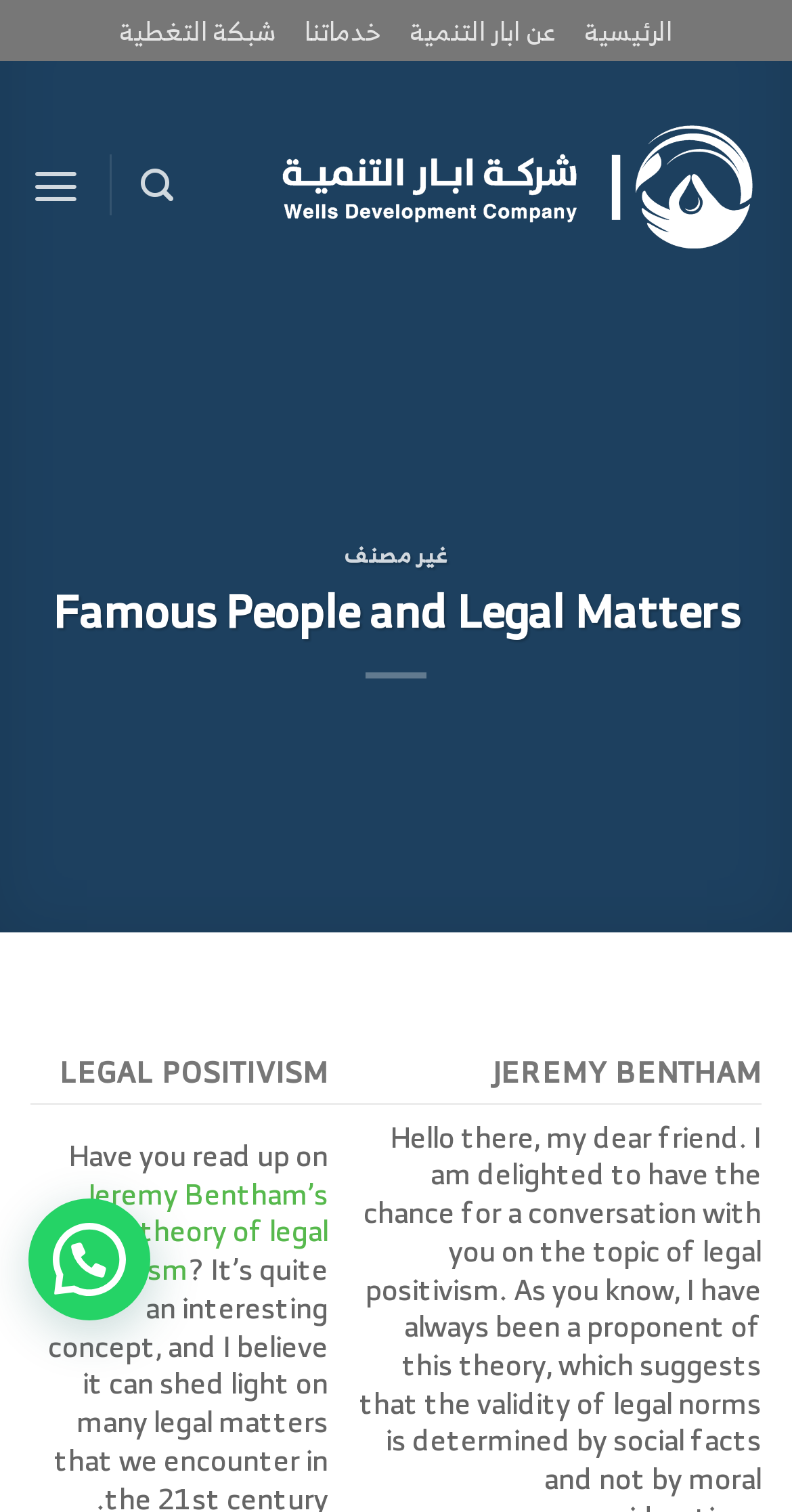Provide the text content of the webpage's main heading.

Famous People and Legal Matters